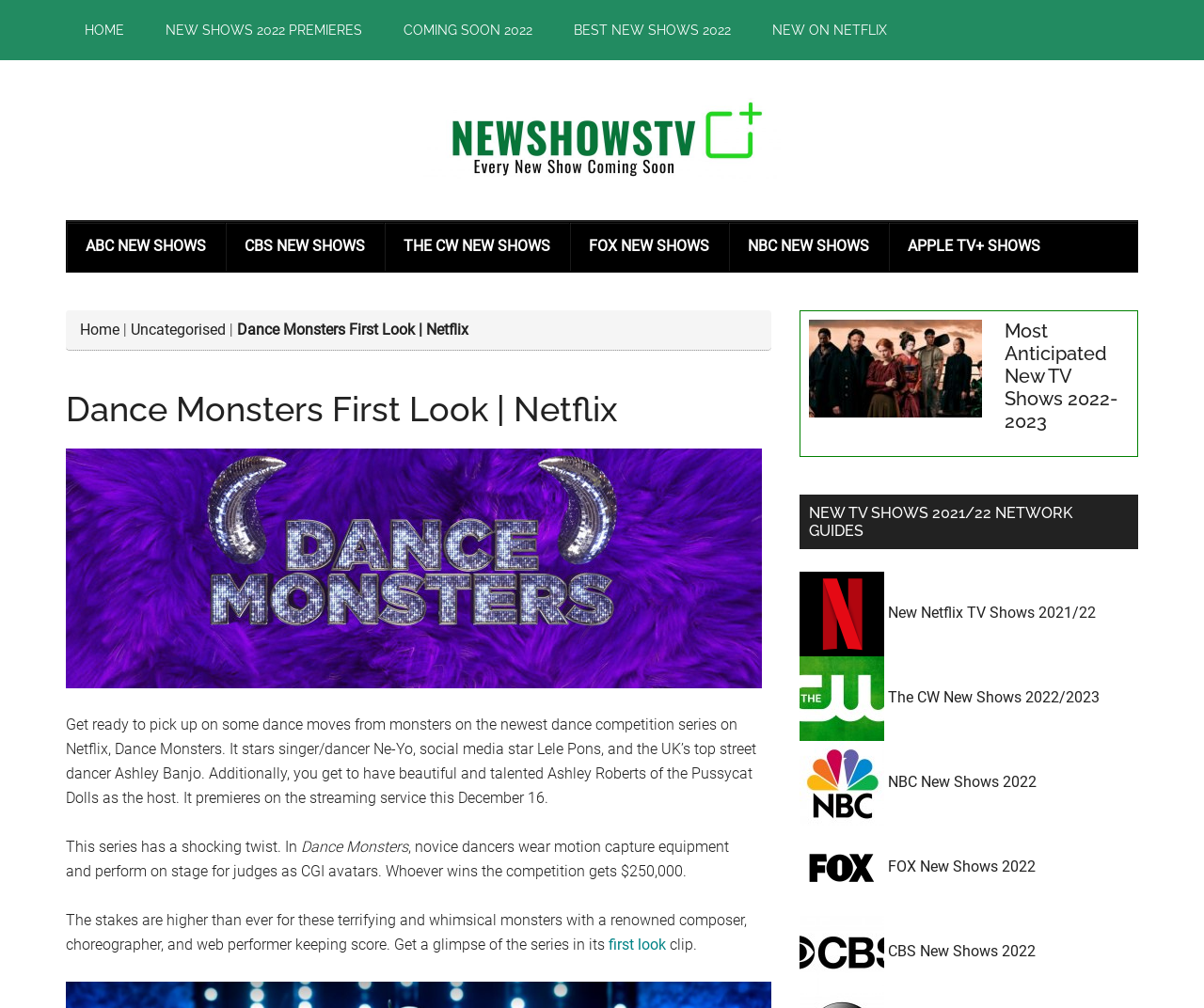Provide a brief response using a word or short phrase to this question:
How many navigation menus are there?

2